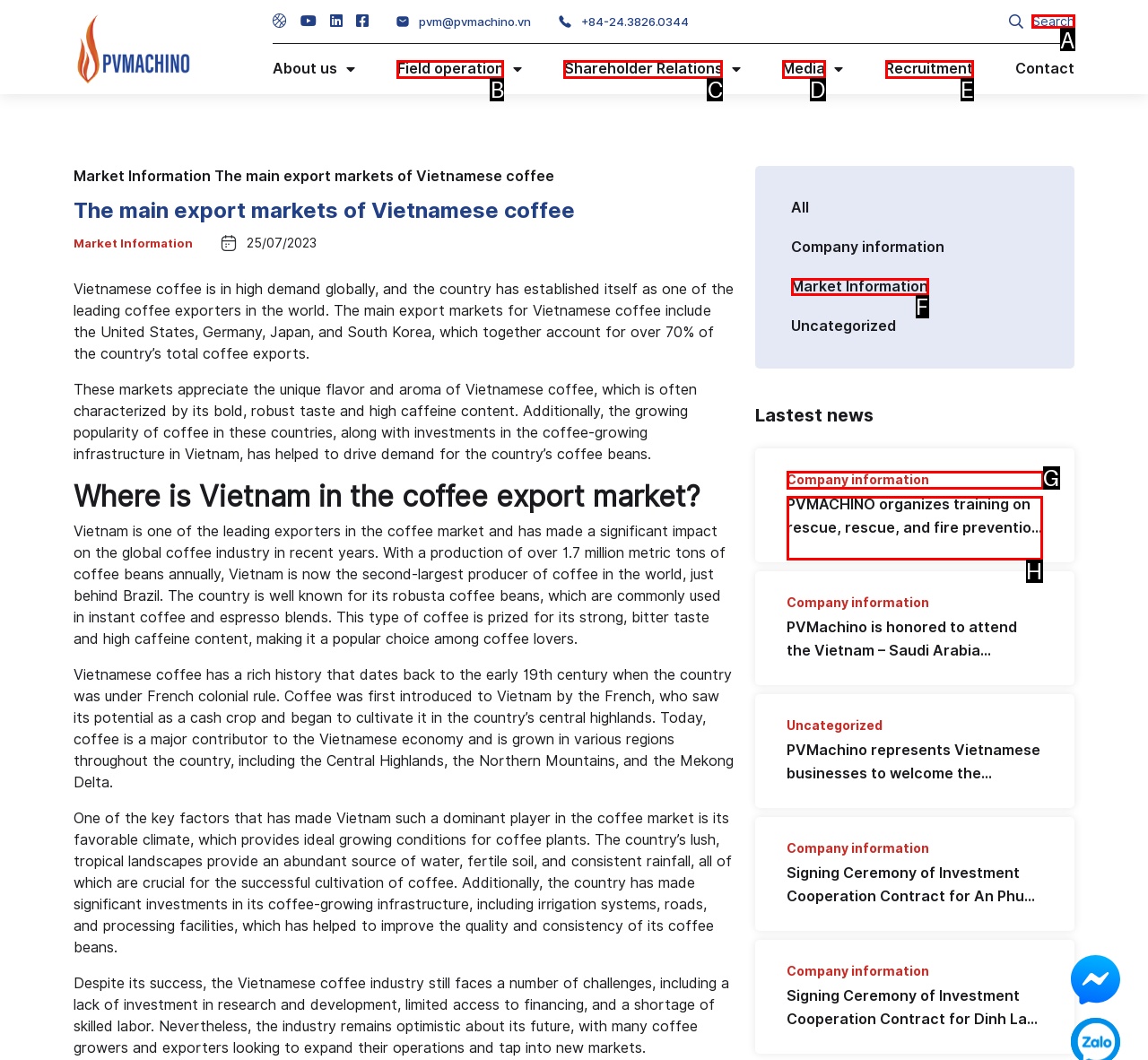Among the marked elements in the screenshot, which letter corresponds to the UI element needed for the task: Click on the 'Share' link?

None